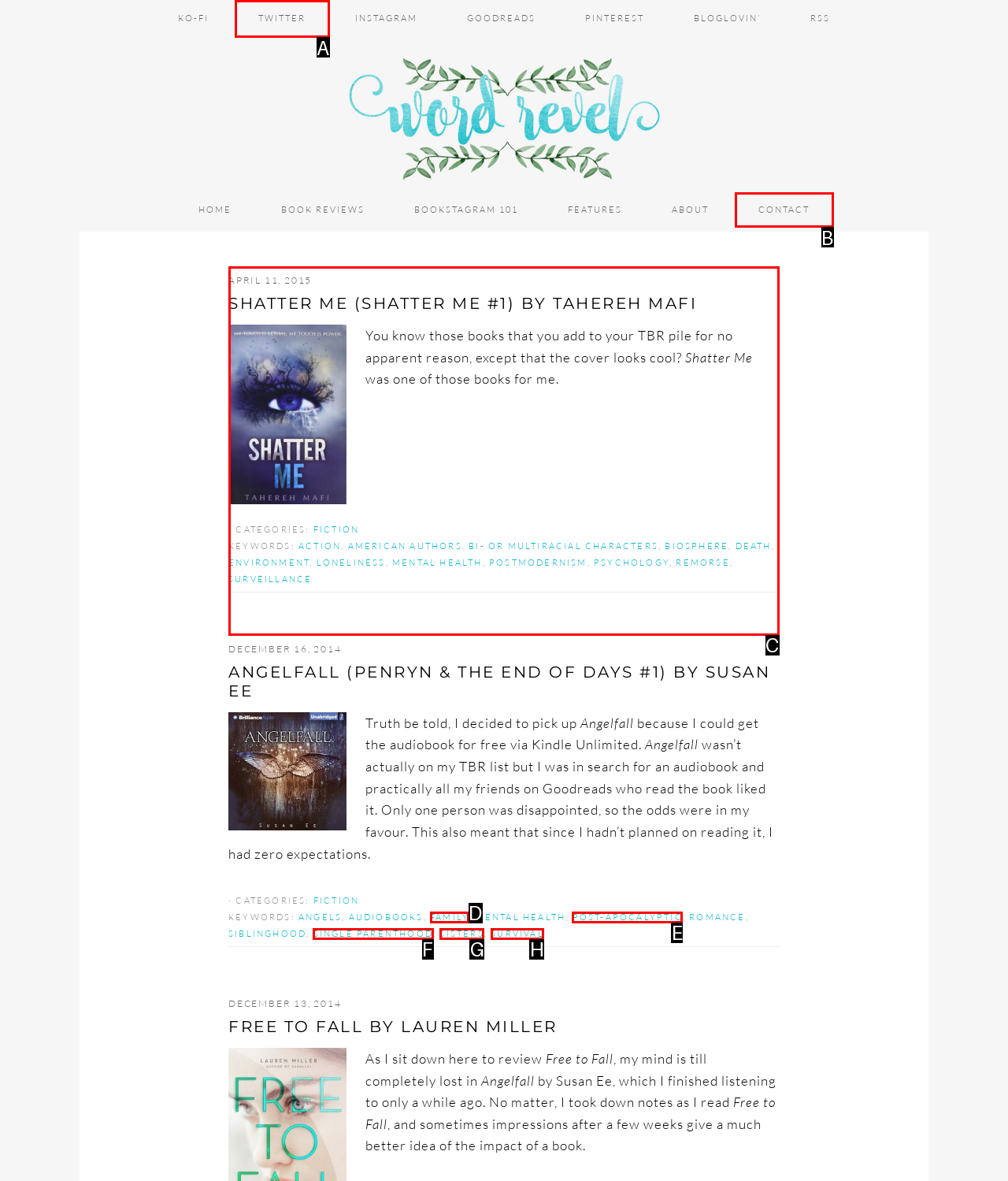Pick the option that should be clicked to perform the following task: View the book review of 'SHATTER ME'
Answer with the letter of the selected option from the available choices.

C